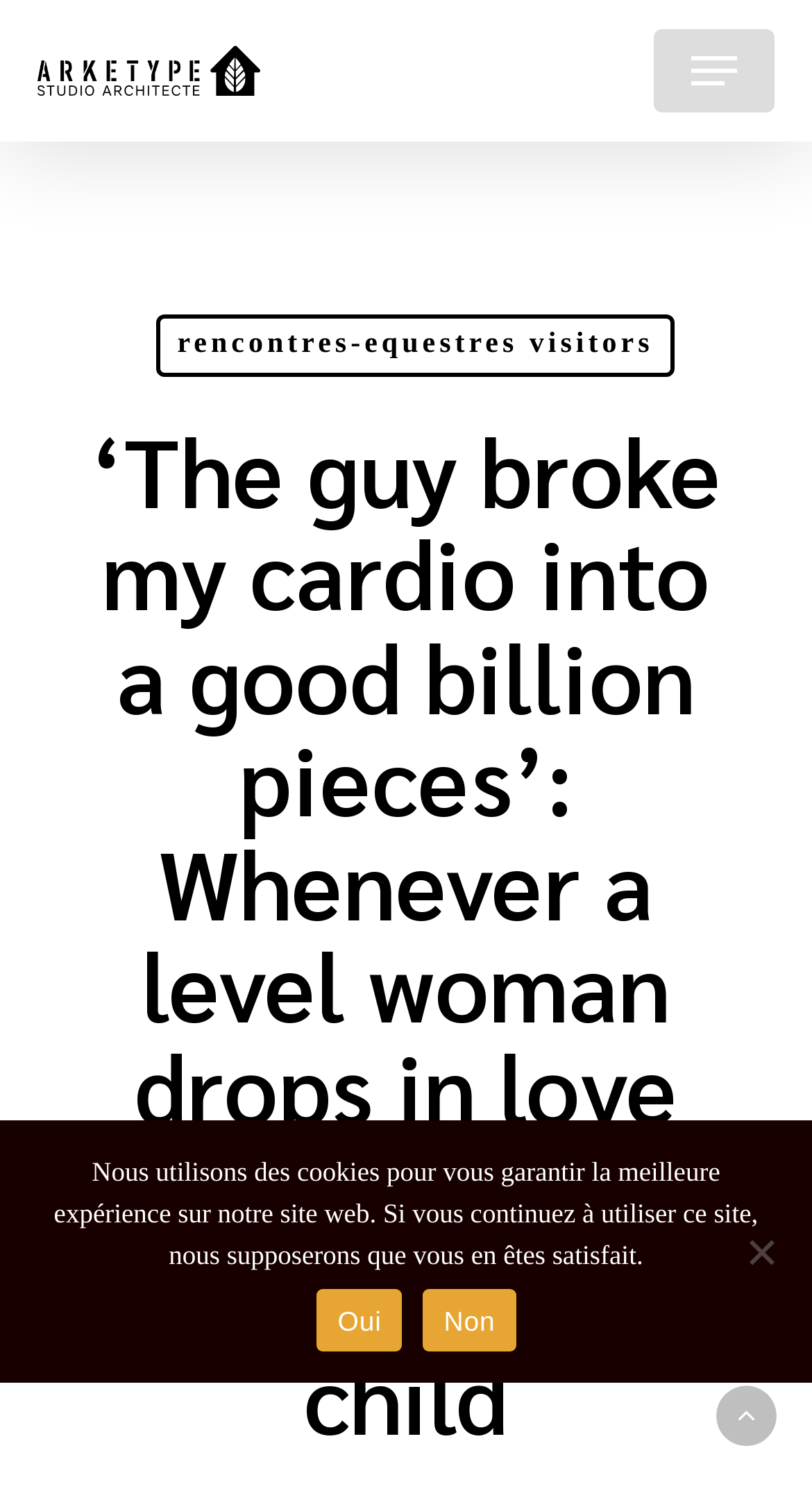What is the topic of the main article?
Please give a well-detailed answer to the question.

The main article on the webpage appears to be discussing a personal experience or story related to love and relationships, as indicated by the heading 'The guy broke my cardio into a good billion pieces': Whenever a level woman drops in love with a homosexual child.